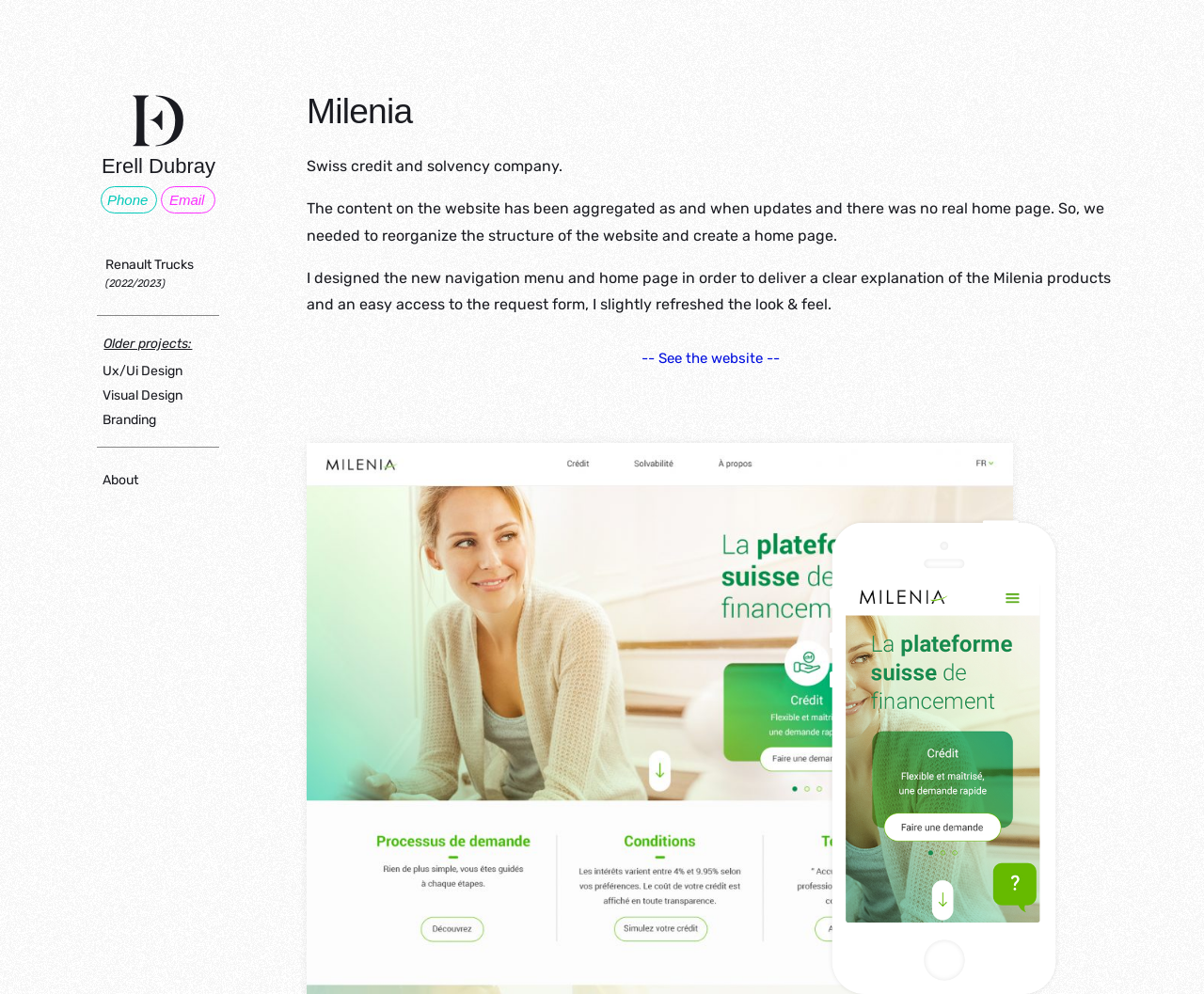Identify the bounding box coordinates of the area you need to click to perform the following instruction: "Click on 'Plan de travail 1'".

[0.109, 0.095, 0.154, 0.149]